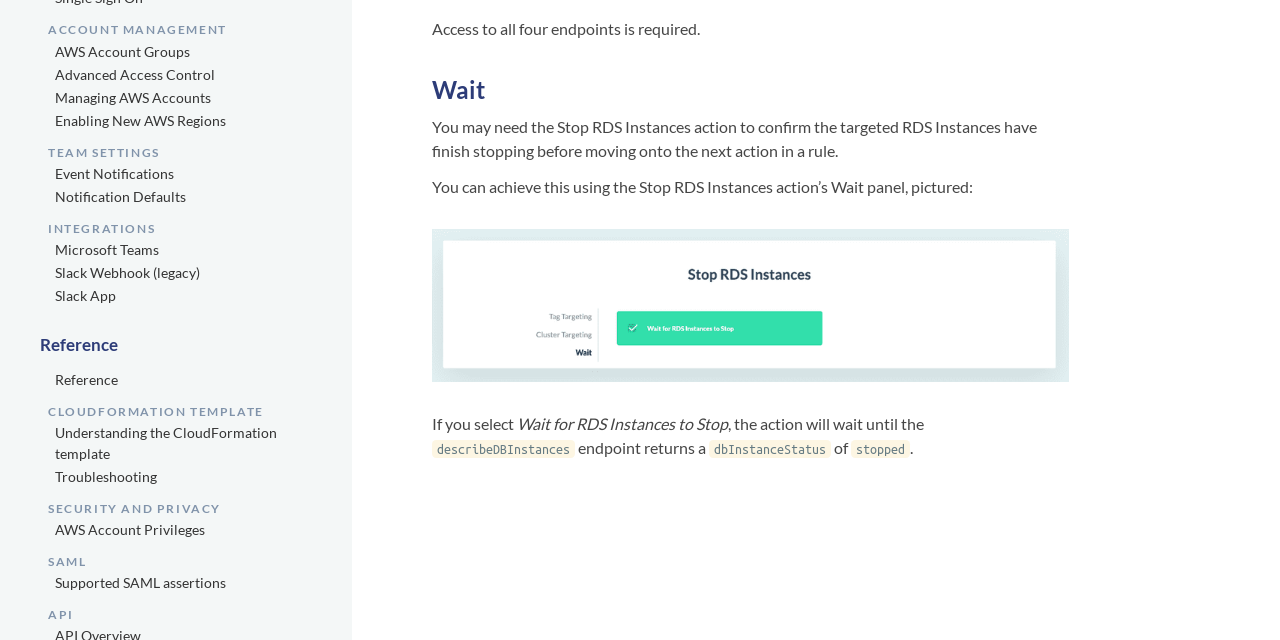For the following element description, predict the bounding box coordinates in the format (top-left x, top-left y, bottom-right x, bottom-right y). All values should be floating point numbers between 0 and 1. Description: -Advanced Access Control

[0.043, 0.103, 0.168, 0.129]